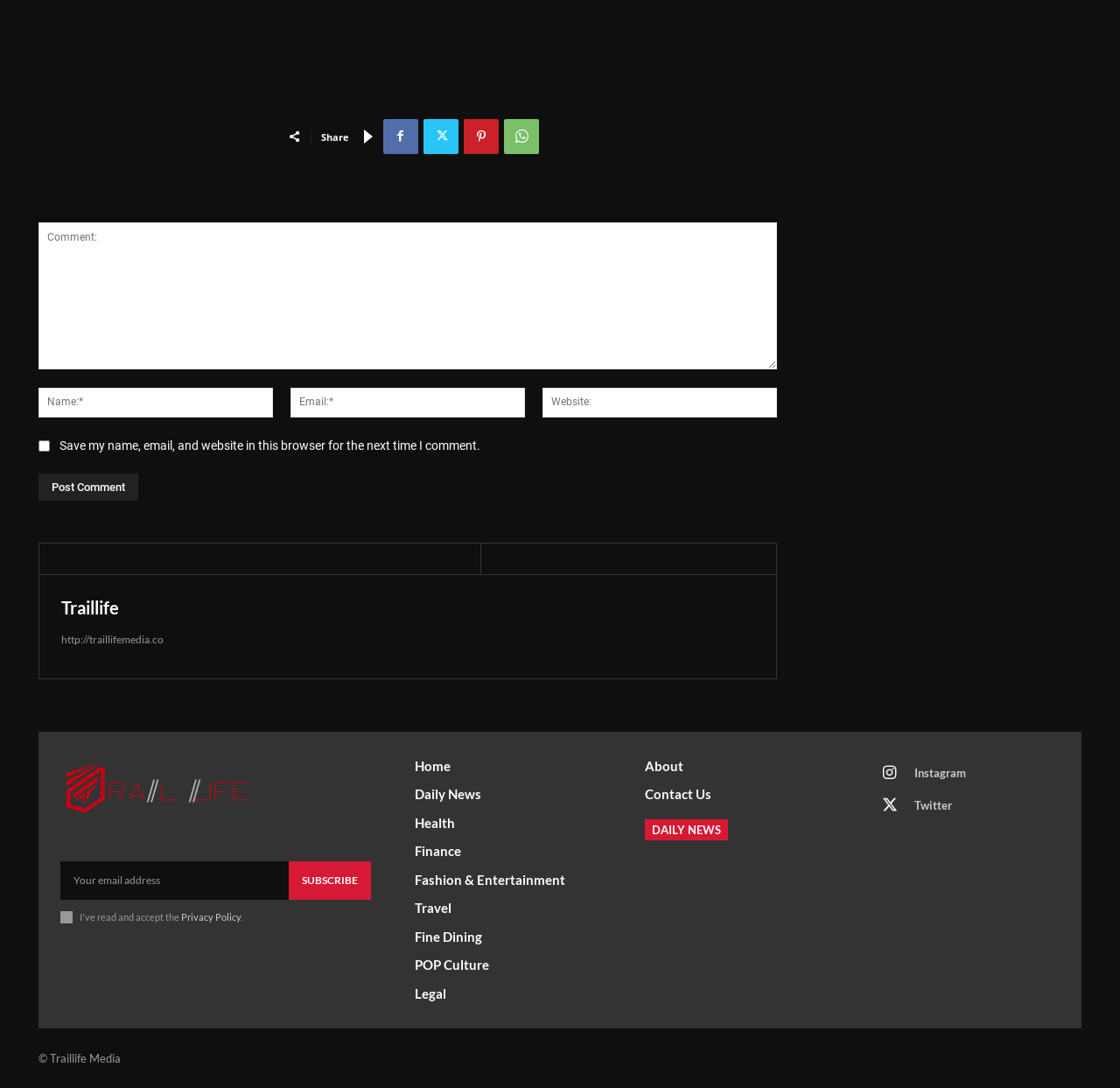Using the provided element description: "aria-label="email" name="email" placeholder="Your email address"", identify the bounding box coordinates. The coordinates should be four floats between 0 and 1 in the order [left, top, right, bottom].

[0.054, 0.791, 0.258, 0.827]